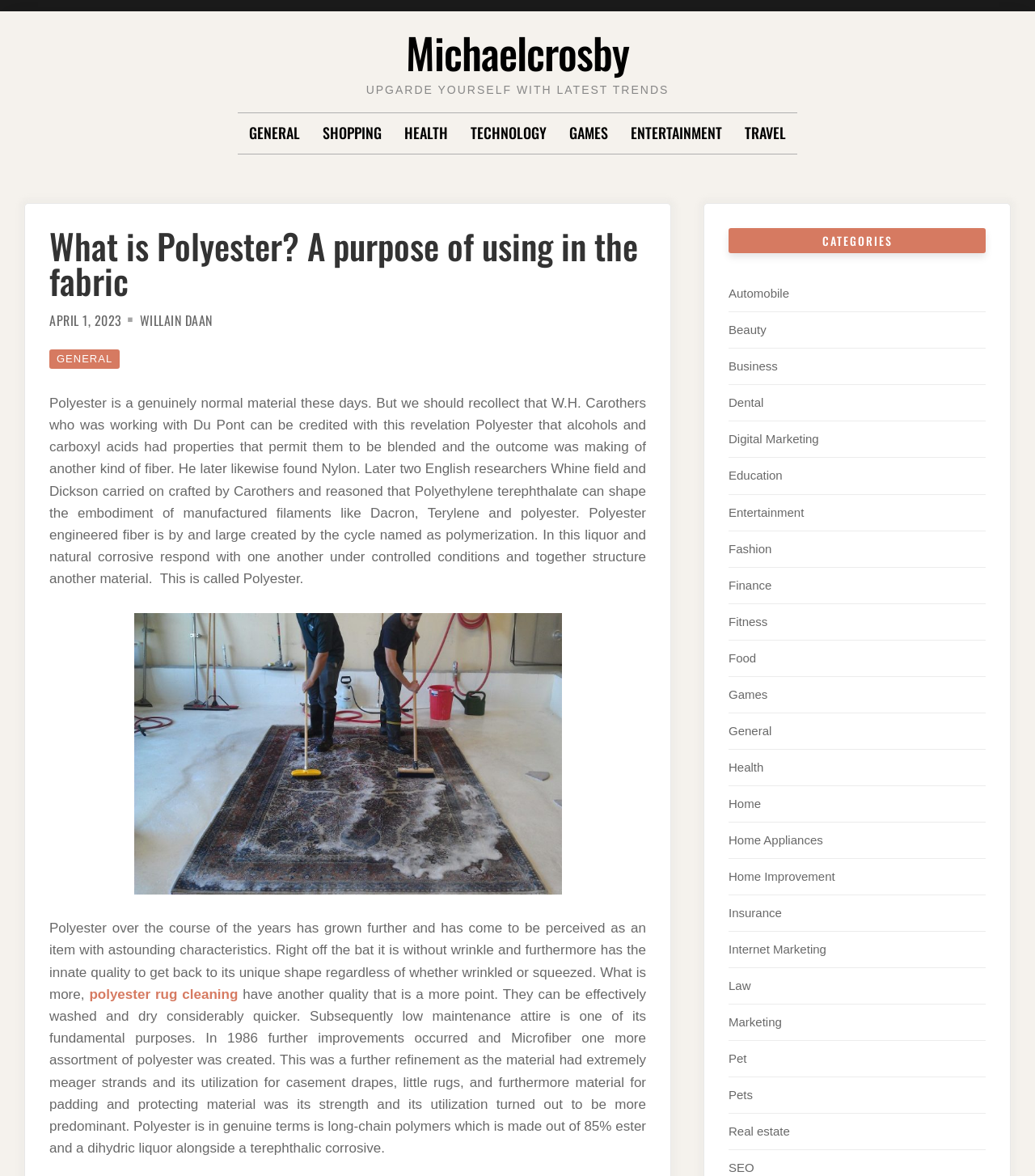Determine the bounding box coordinates of the clickable element to achieve the following action: 'Click on the 'GENERAL' link in the primary menu'. Provide the coordinates as four float values between 0 and 1, formatted as [left, top, right, bottom].

[0.241, 0.097, 0.29, 0.131]